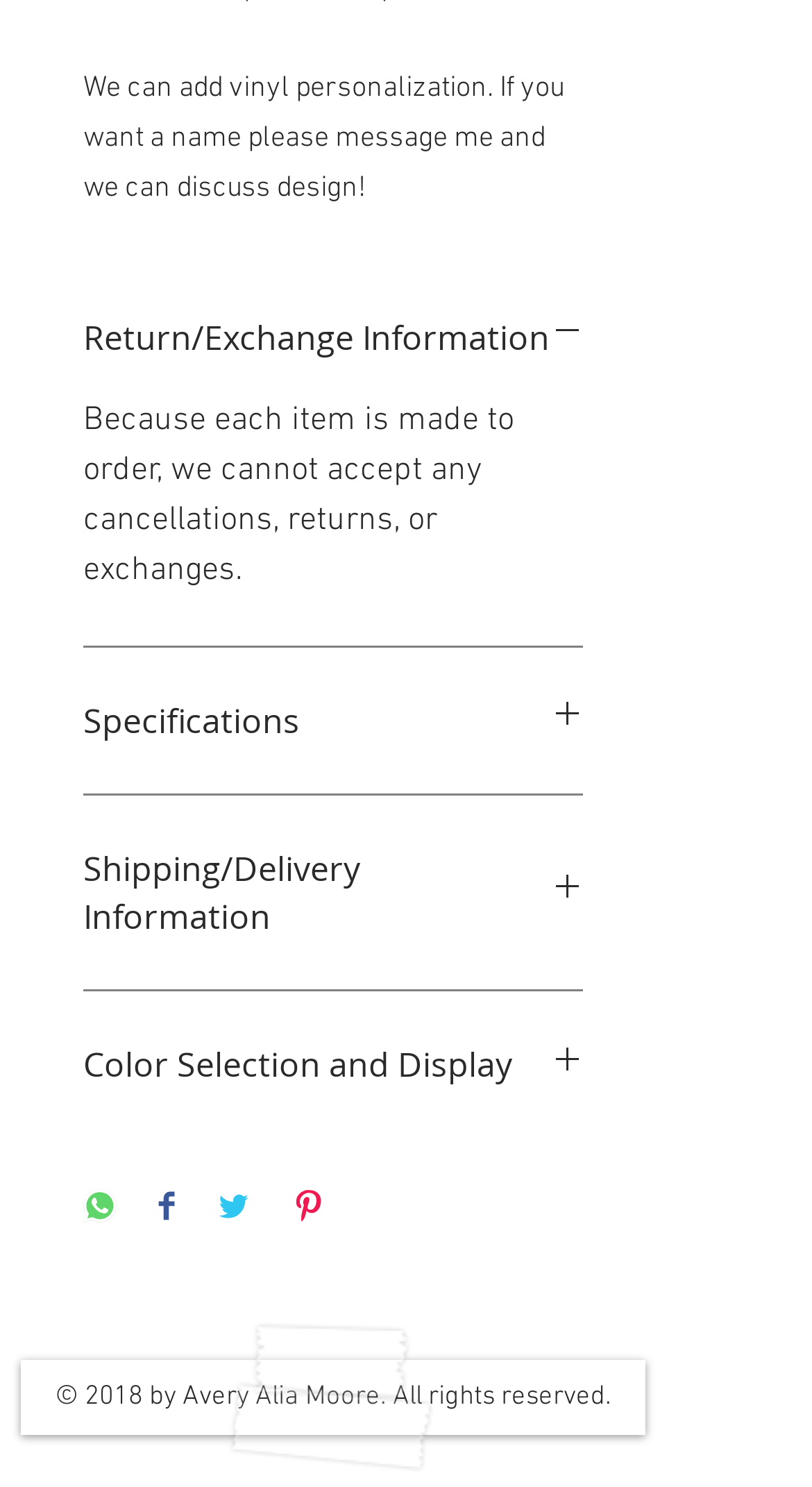Given the element description, predict the bounding box coordinates in the format (top-left x, top-left y, bottom-right x, bottom-right y). Make sure all values are between 0 and 1. Here is the element description: aria-label="Share on Twitter"

[0.267, 0.799, 0.308, 0.826]